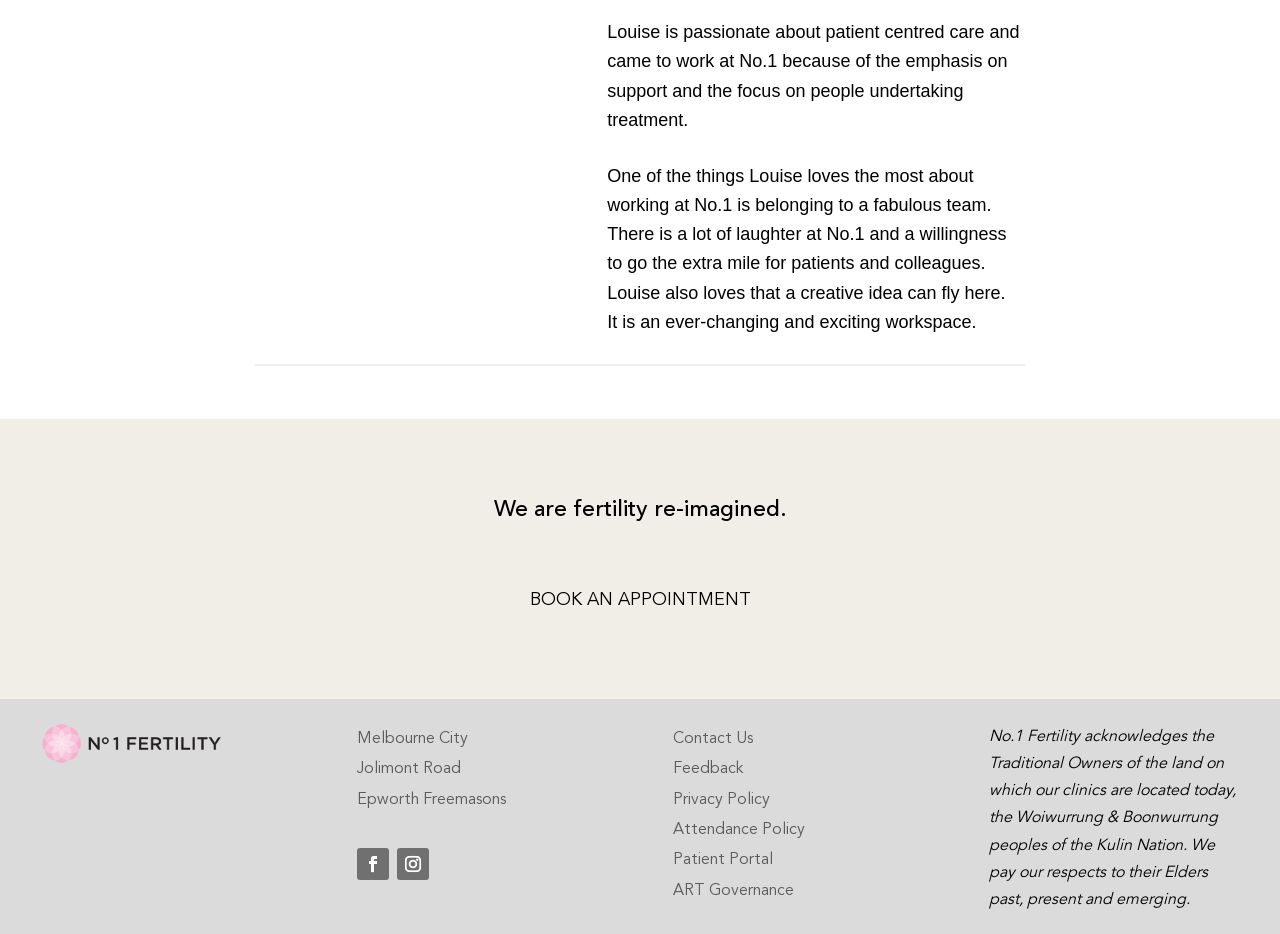Using the element description: "Follow", determine the bounding box coordinates. The coordinates should be in the format [left, top, right, bottom], with values between 0 and 1.

[0.279, 0.908, 0.304, 0.942]